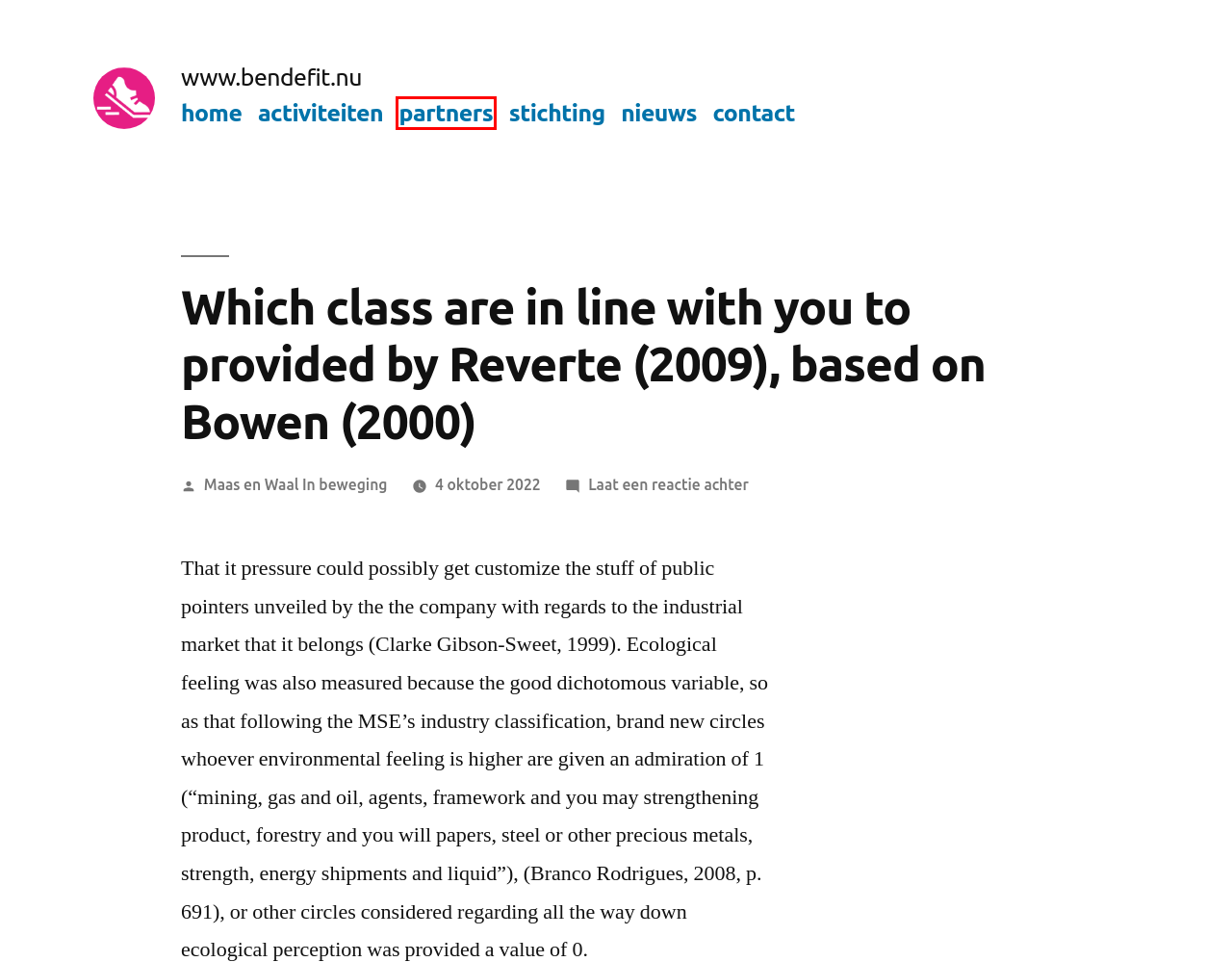Please examine the screenshot provided, which contains a red bounding box around a UI element. Select the webpage description that most accurately describes the new page displayed after clicking the highlighted element. Here are the candidates:
A. activiteiten – www.bendefit.nu
B. partners – www.bendefit.nu
C. www.bendefit.nu
D. stichting – www.bendefit.nu
E. Maas en Waal In beweging – www.bendefit.nu
F. AdultSpace visitors – www.bendefit.nu
G. contact – www.bendefit.nu
H. Nieuws – www.bendefit.nu

B